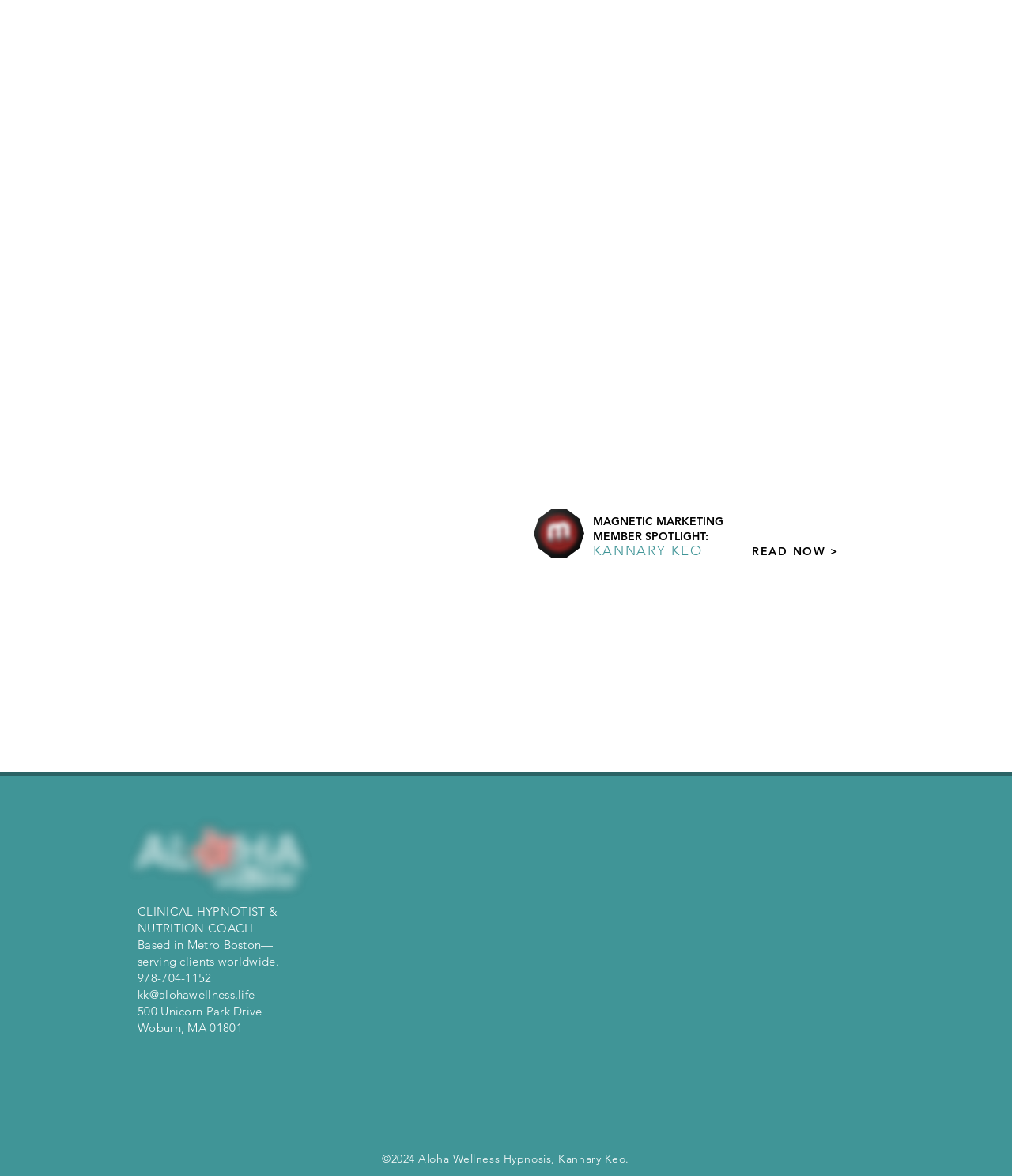Pinpoint the bounding box coordinates of the clickable element to carry out the following instruction: "Contact Kannary."

[0.136, 0.839, 0.252, 0.852]